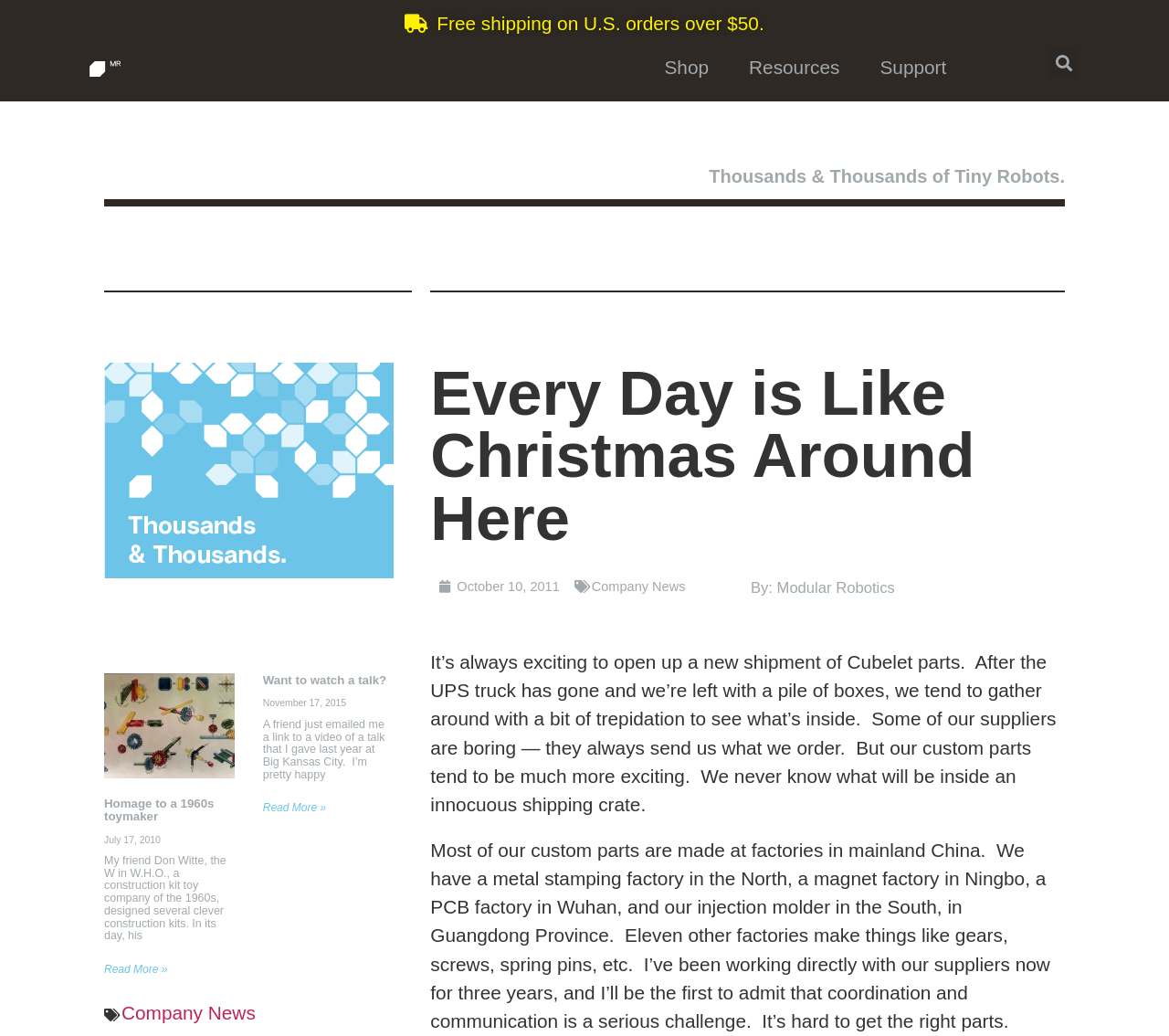Please answer the following question as detailed as possible based on the image: 
What is the purpose of the custom parts mentioned on this webpage?

According to the StaticText element, the custom parts are made for Cubelet parts, and the company is excited to open up a new shipment of these parts.